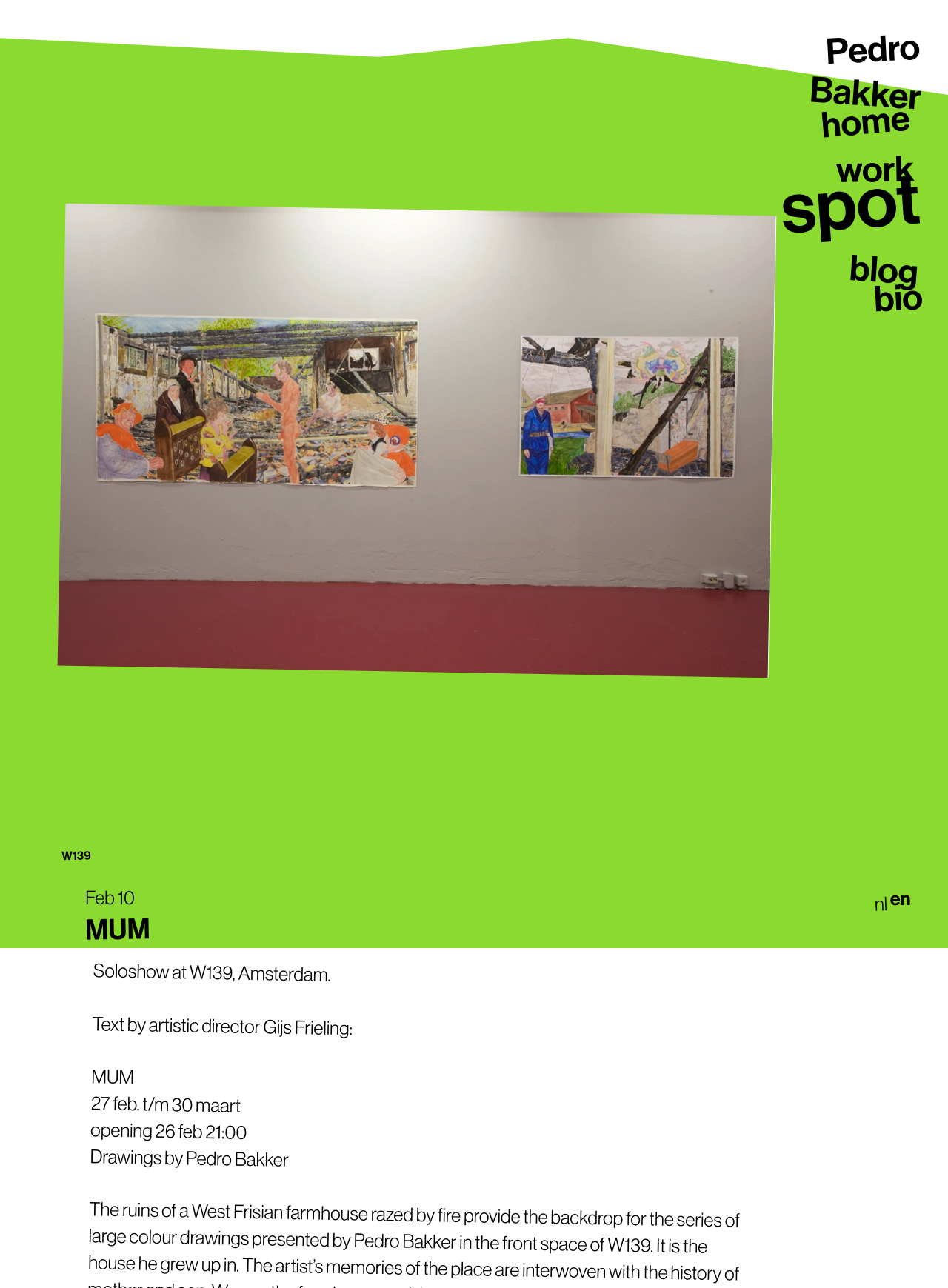What is the name of the artist?
Please answer the question with a detailed and comprehensive explanation.

The answer can be found by looking at the links at the top of the page, where 'Pedro' and 'Bakker' are listed as separate links, indicating that they are part of the artist's name. Additionally, the text 'Drawings by Pedro Bakker' is present on the page, further confirming the artist's name.